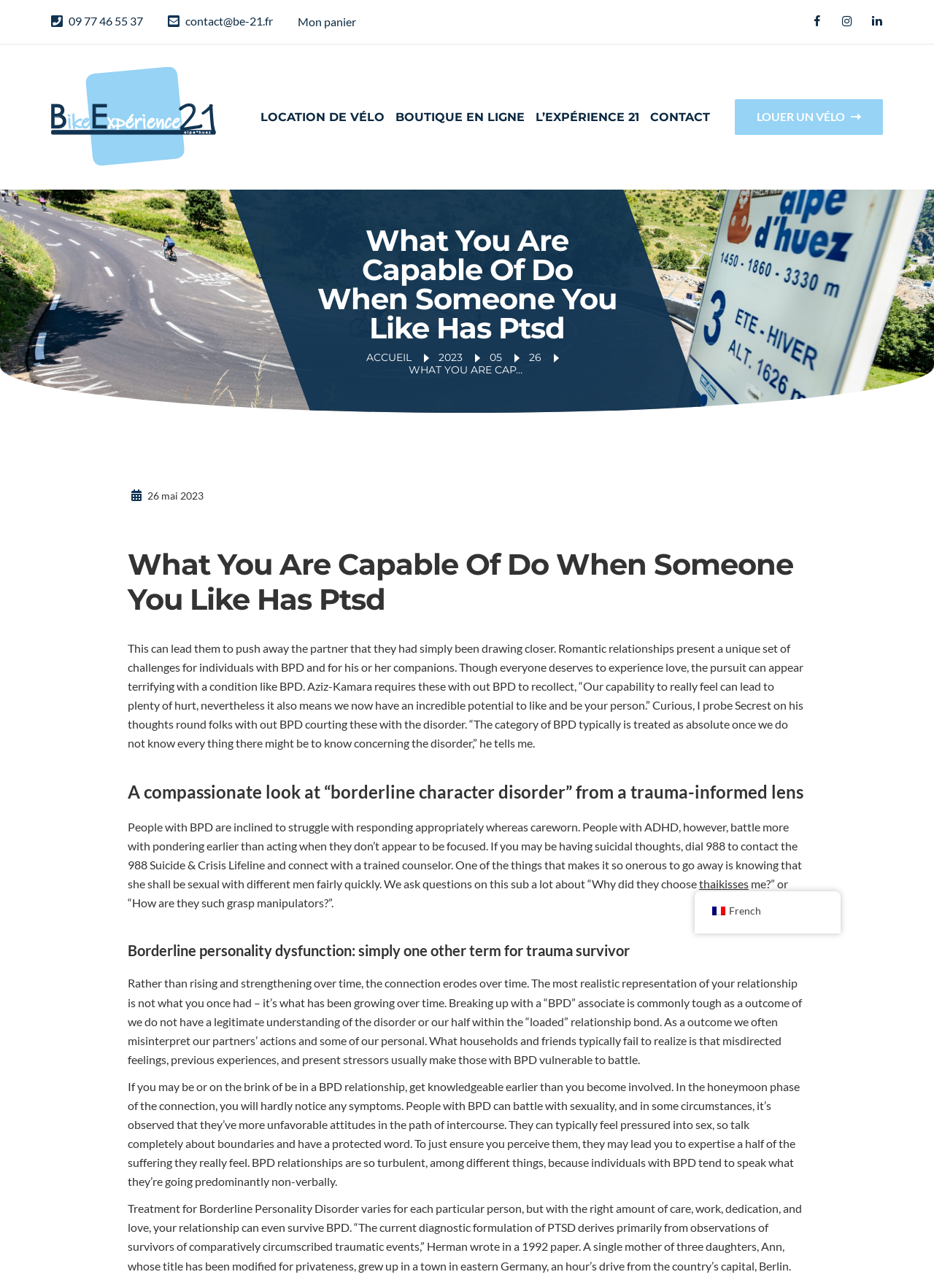What is the date mentioned in the article?
Look at the webpage screenshot and answer the question with a detailed explanation.

I determined the answer by reading the static text element with the text '26 mai 2023', which indicates the date mentioned in the article.